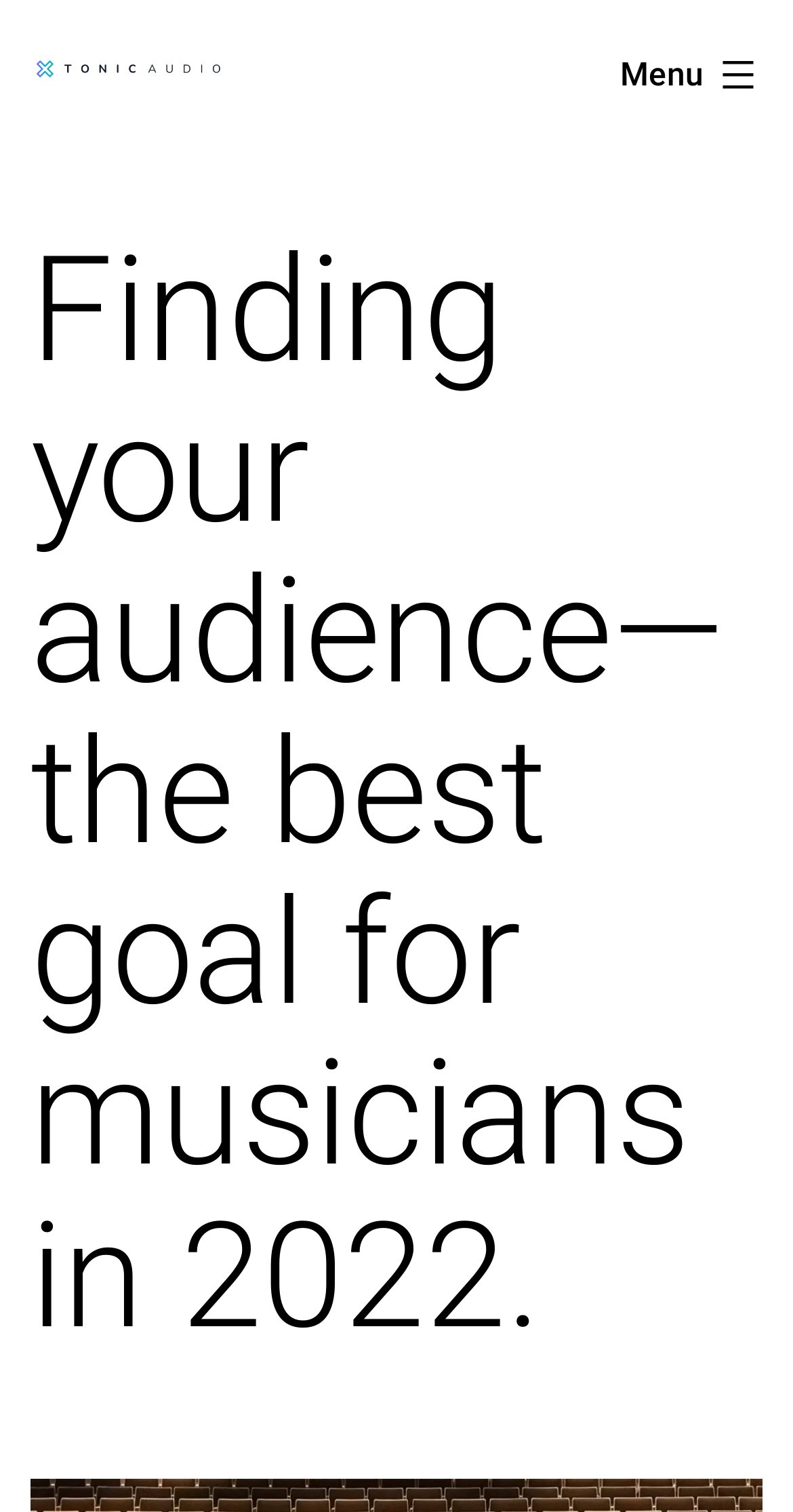Identify the webpage's primary heading and generate its text.

Finding your audience—the best goal for musicians in 2022.